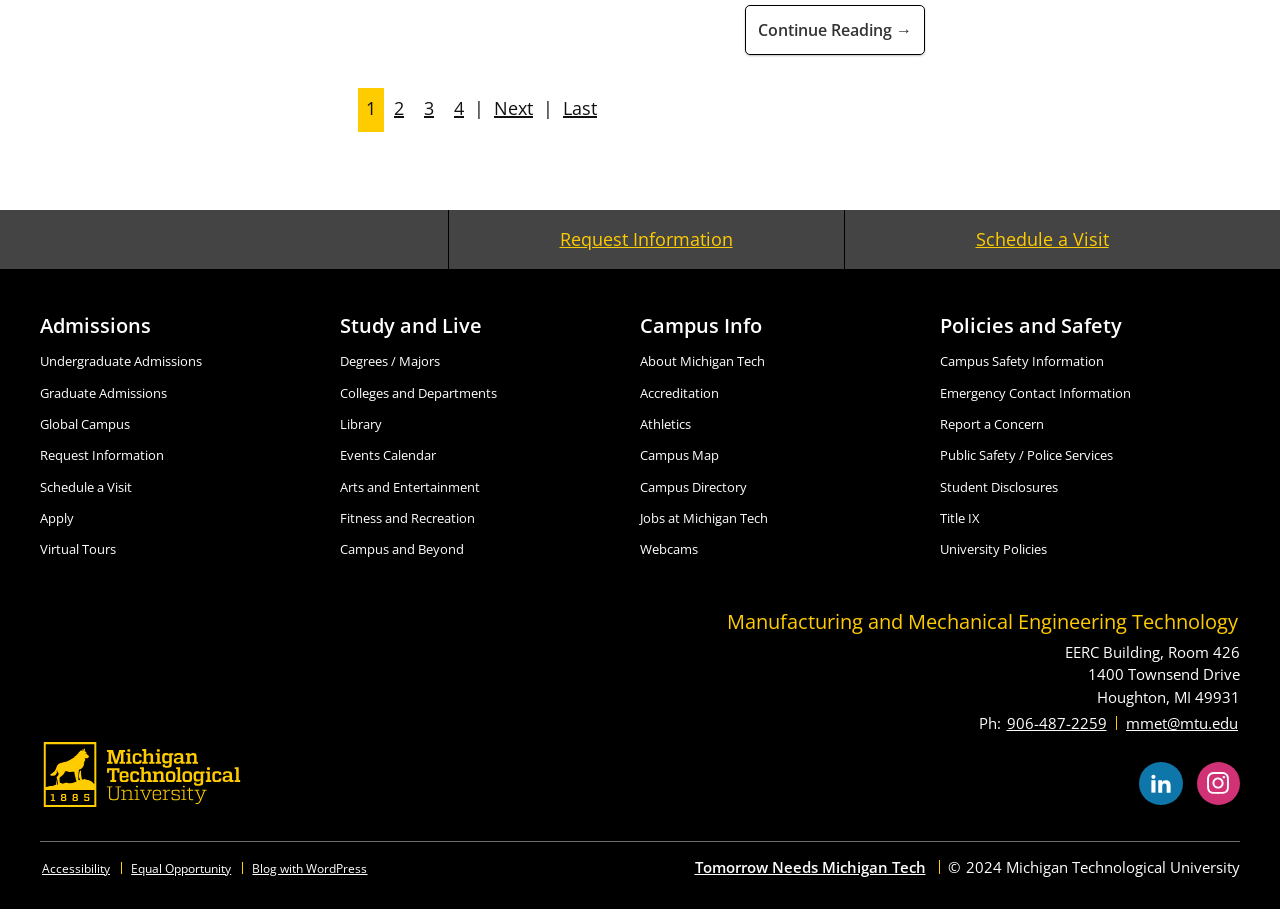Find the bounding box coordinates of the element I should click to carry out the following instruction: "Click on 'Request Information from Michigan Tech'".

[0.35, 0.231, 0.659, 0.296]